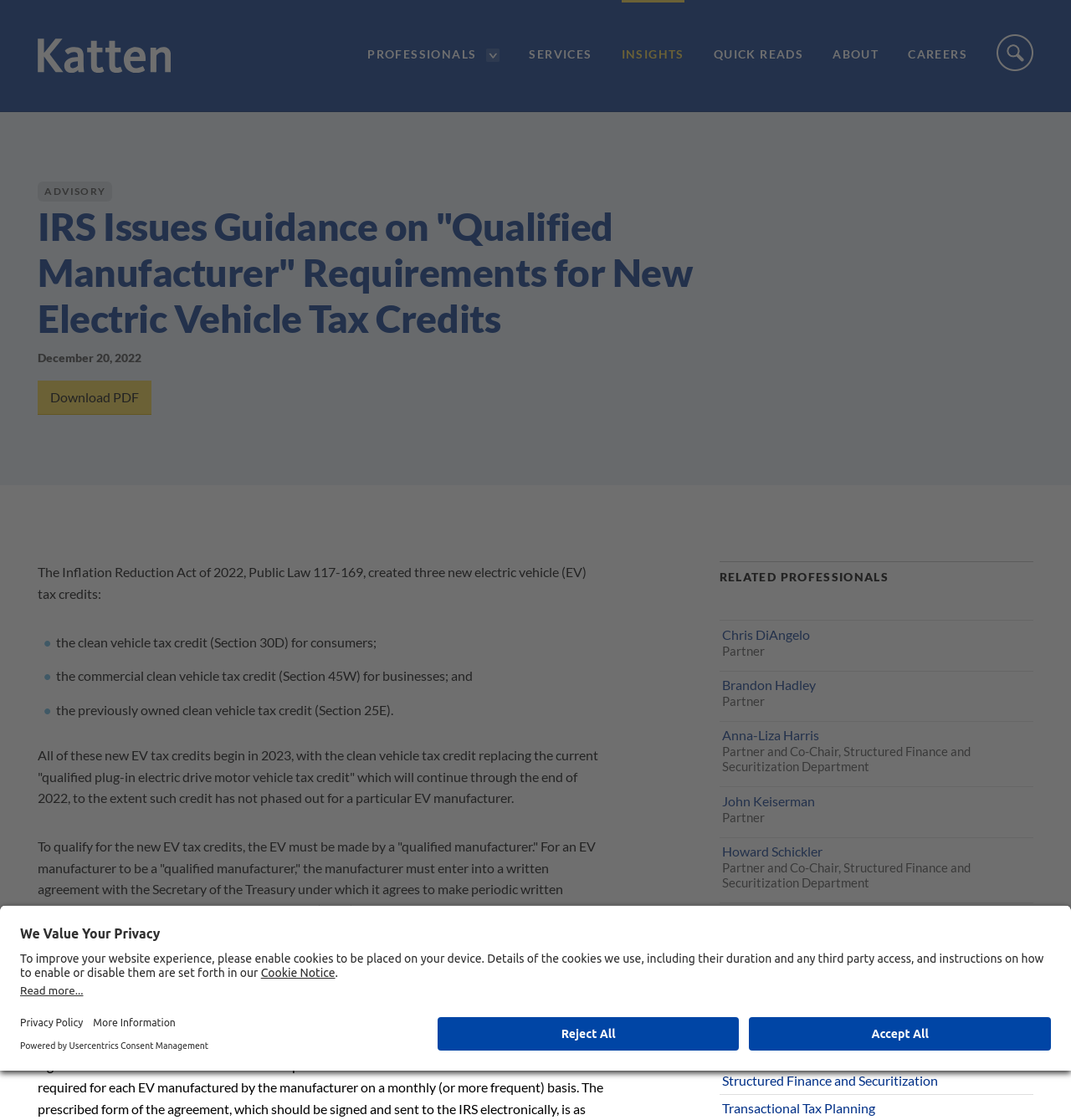Return the bounding box coordinates of the UI element that corresponds to this description: "Site Search Toggle". The coordinates must be given as four float numbers in the range of 0 and 1, [left, top, right, bottom].

[0.93, 0.024, 0.965, 0.075]